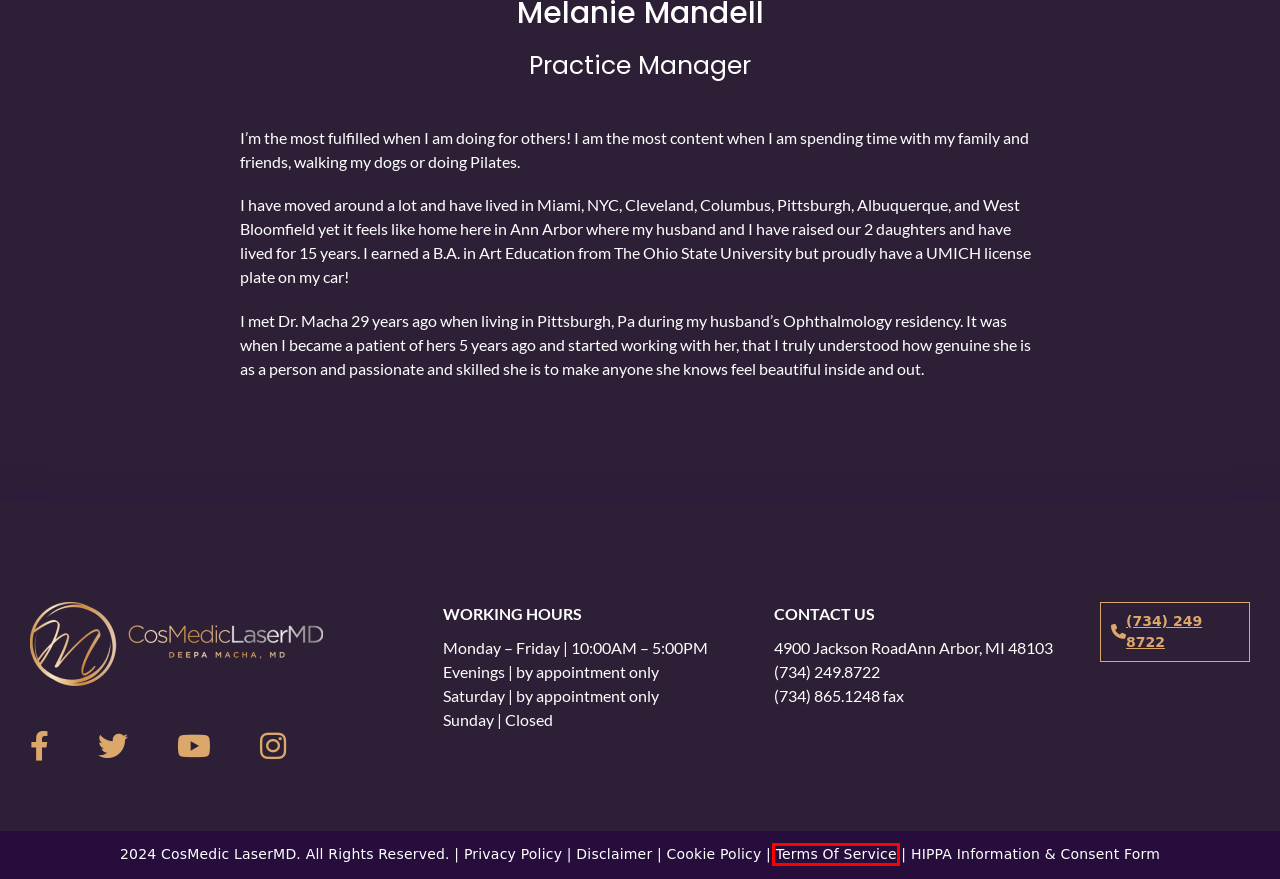You are presented with a screenshot of a webpage containing a red bounding box around an element. Determine which webpage description best describes the new webpage after clicking on the highlighted element. Here are the candidates:
A. Archives: Staffs
B. Disclaimer at CosMedic LaserMD - Stay Informed, Act Confident!
C. Contact CosMedic LaserMD - Reach Out for Your Beauty Needs!
D. About
E. Gift Card at CosMedic LaserMD - Give the Gift of Beauty!
F. Cookie Policy at CosMedic LaserMD - Know Your Digital Rights!
G. Terms of Service at CosMedic LaserMD - Stay Informed, Act Wise!
H. Privacy Policy at CosMedic LaserMD - Be Informed, Stay Secure!

G